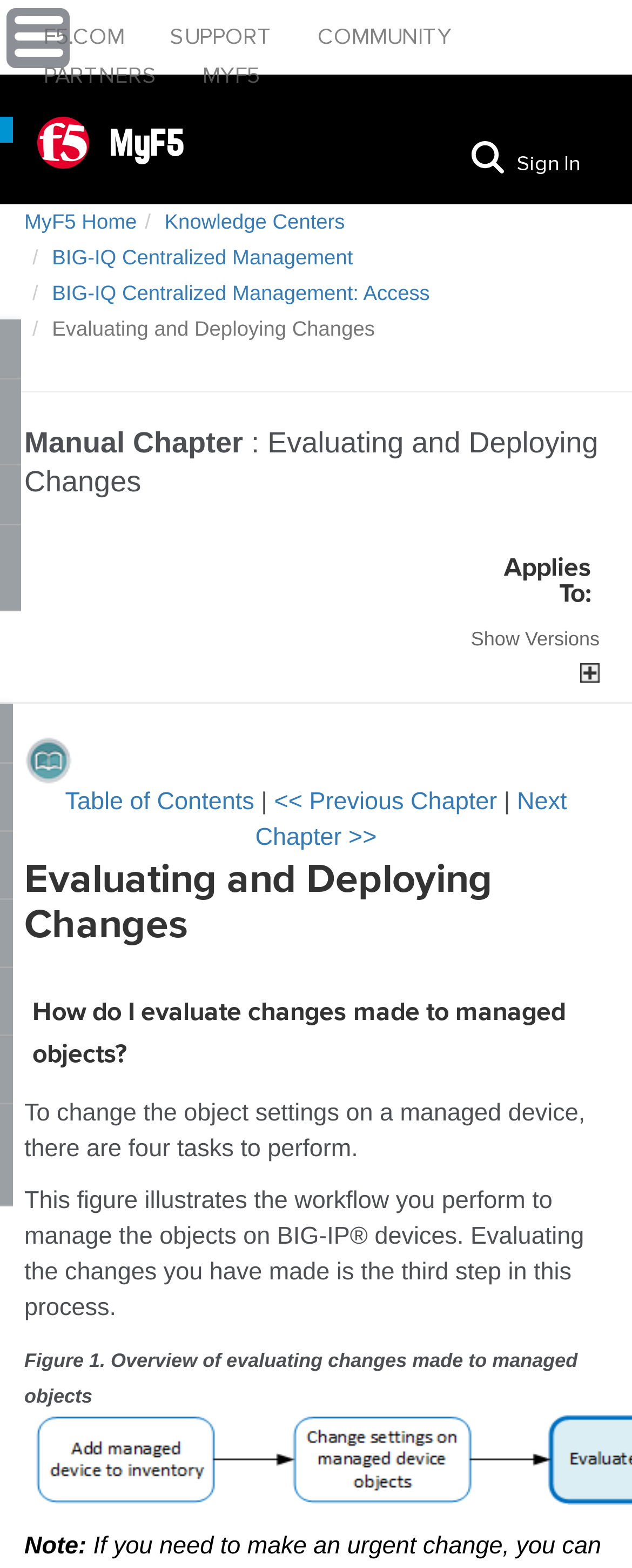How many links are there in the top navigation bar?
Provide an in-depth answer to the question, covering all aspects.

There are 5 links in the top navigation bar, which are 'F5.COM', 'SUPPORT', 'COMMUNITY', 'PARTNERS', and 'MYF5'. These links are located at the top of the webpage, with their bounding boxes ranging from [0.038, 0.014, 0.238, 0.032] to [0.29, 0.039, 0.441, 0.057].